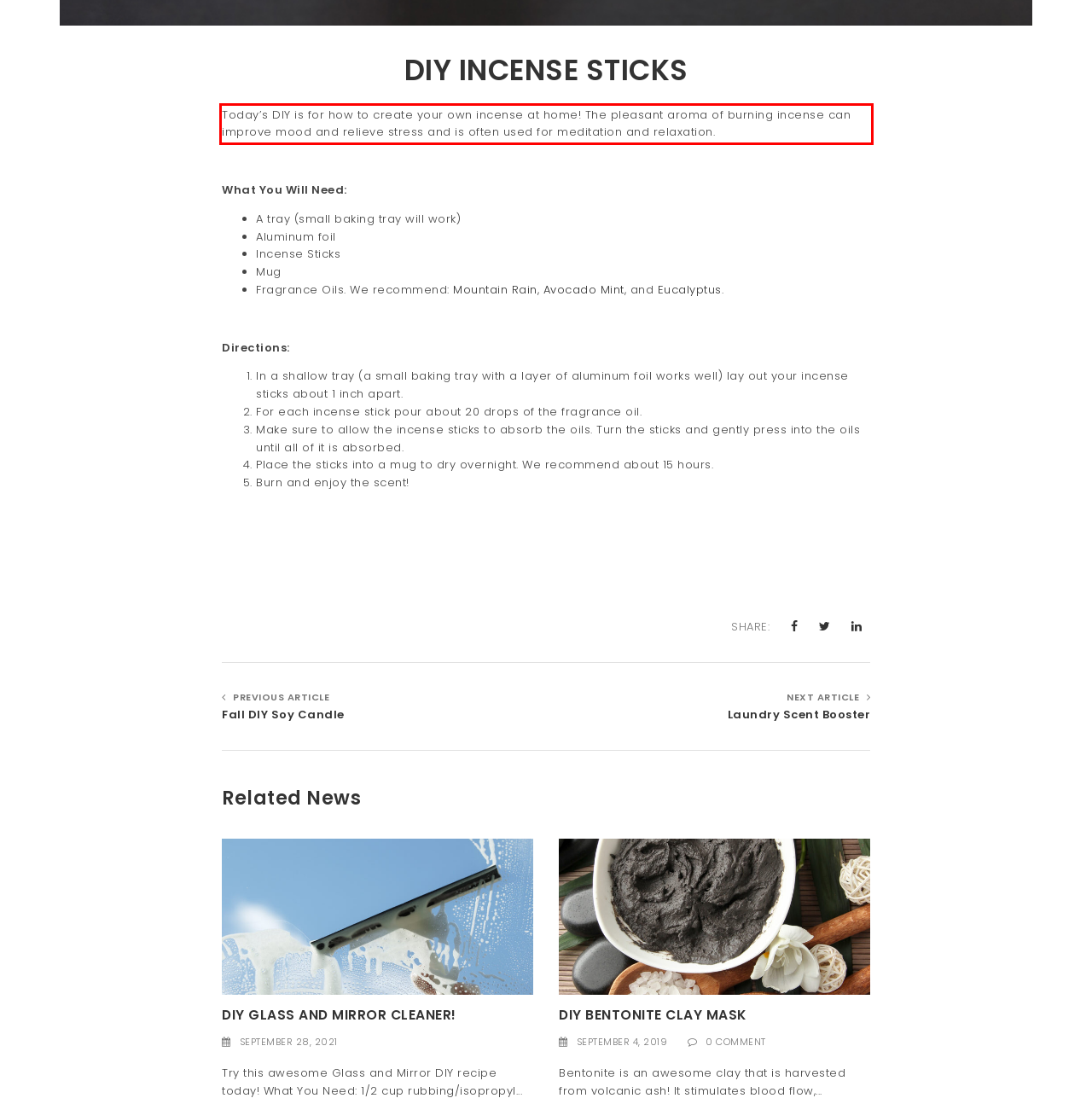Given a webpage screenshot with a red bounding box, perform OCR to read and deliver the text enclosed by the red bounding box.

Today’s DIY is for how to create your own incense at home! The pleasant aroma of burning incense can improve mood and relieve stress and is often used for meditation and relaxation.